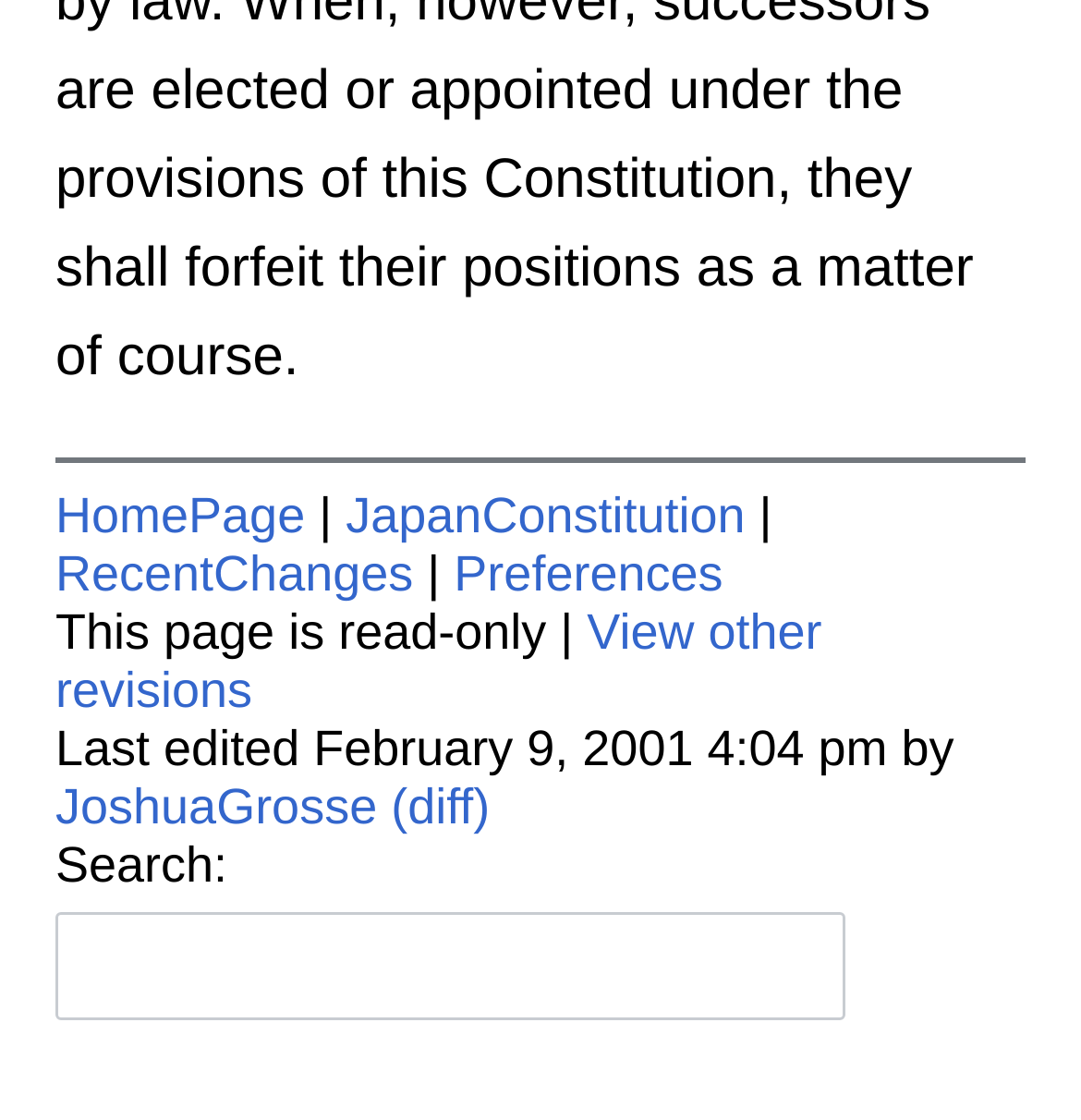Identify the bounding box coordinates of the clickable region required to complete the instruction: "go to home page". The coordinates should be given as four float numbers within the range of 0 and 1, i.e., [left, top, right, bottom].

[0.051, 0.435, 0.282, 0.484]